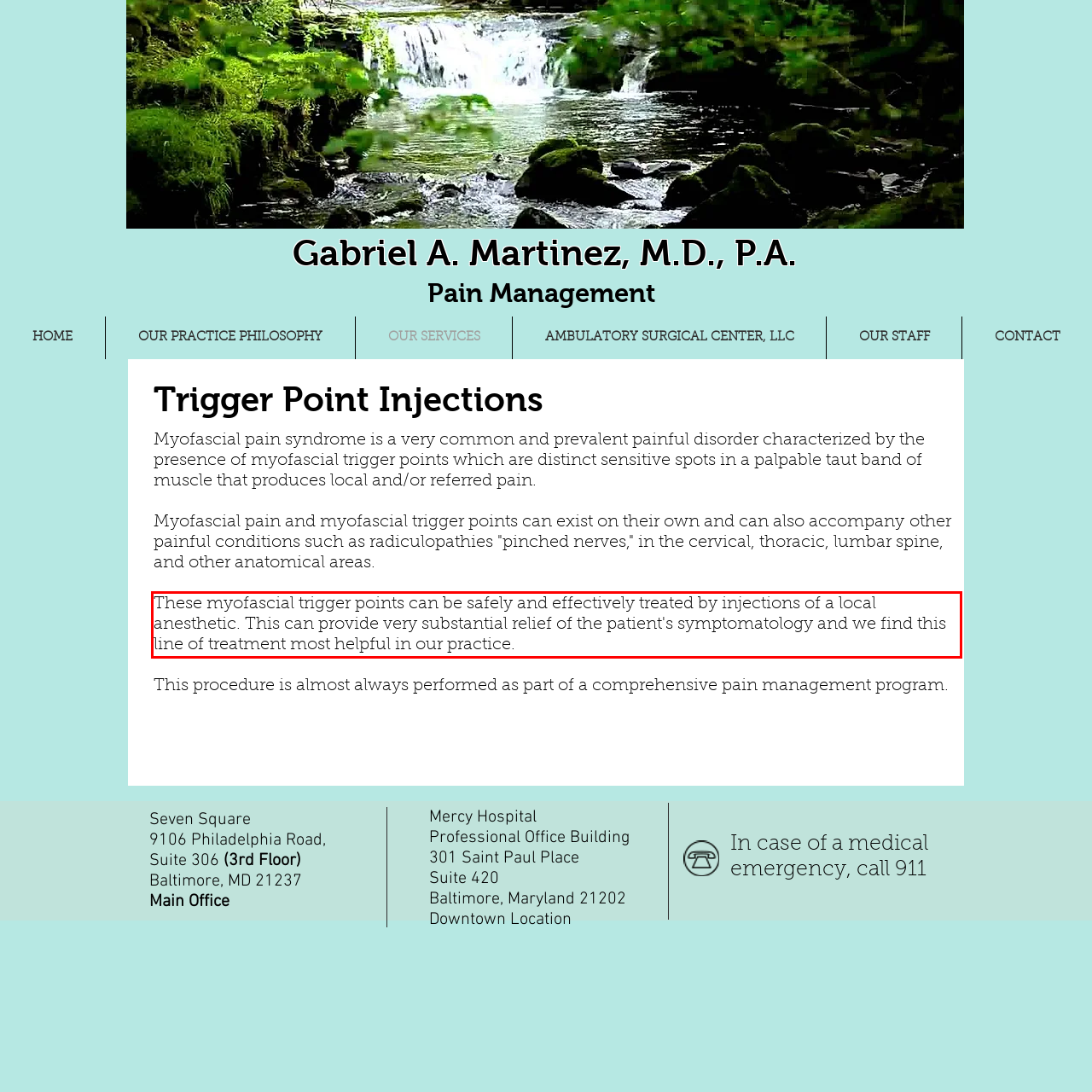There is a UI element on the webpage screenshot marked by a red bounding box. Extract and generate the text content from within this red box.

These myofascial trigger points can be safely and effectively treated by injections of a local anesthetic. This can provide very substantial relief of the patient's symptomatology and we find this line of treatment most helpful in our practice.